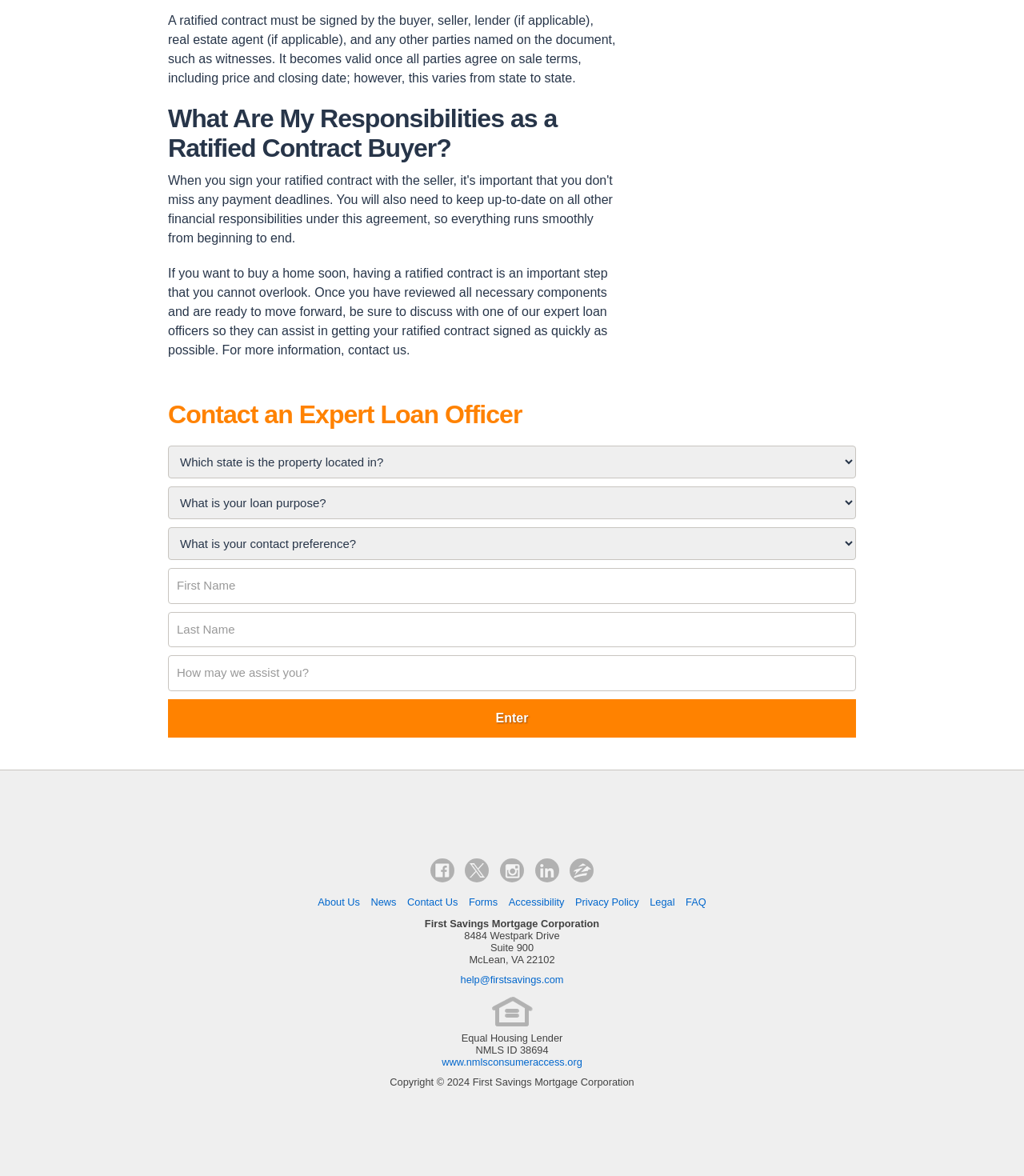Could you find the bounding box coordinates of the clickable area to complete this instruction: "Contact an expert loan officer"?

[0.164, 0.34, 0.836, 0.365]